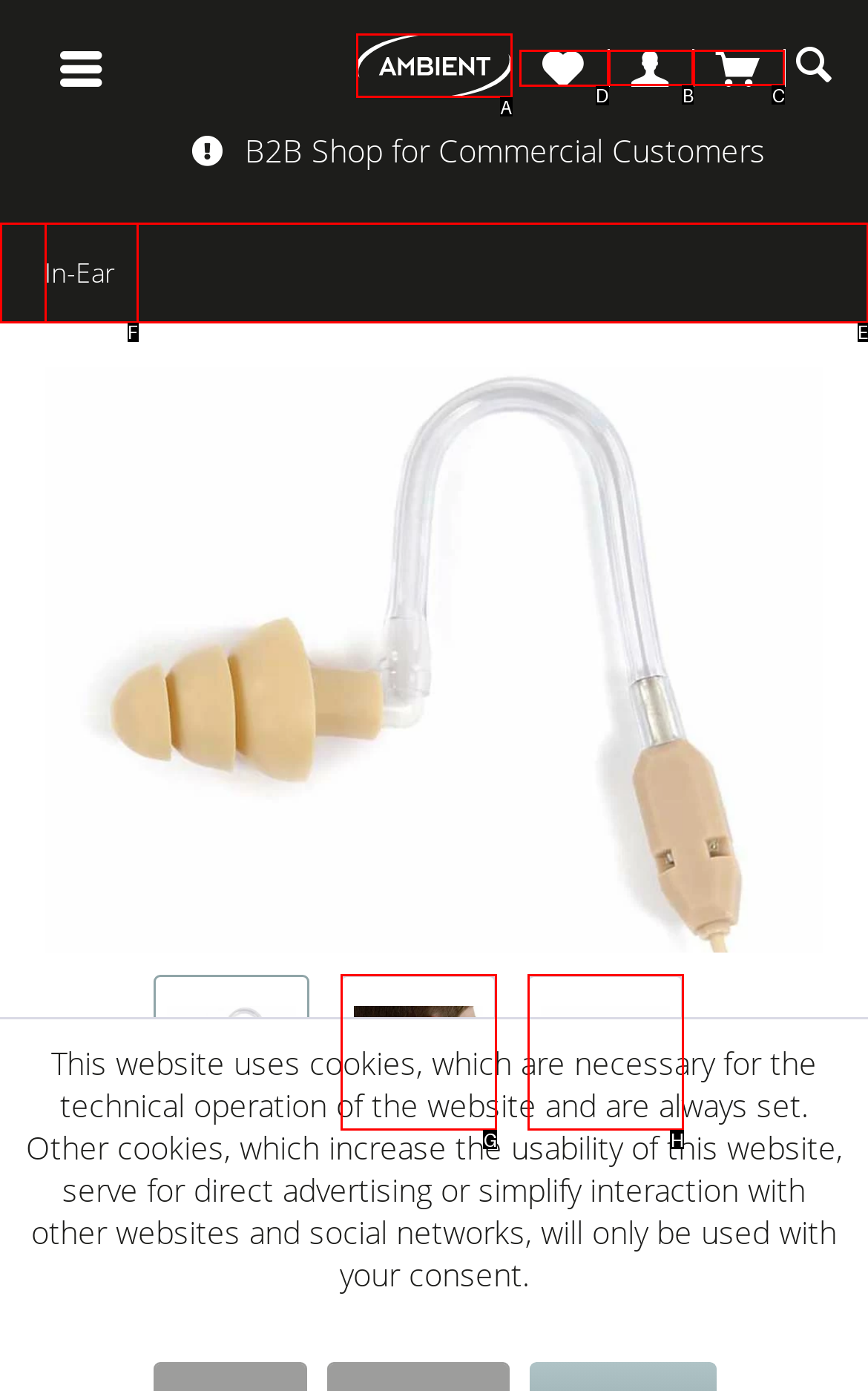For the task: Like the post, tell me the letter of the option you should click. Answer with the letter alone.

None